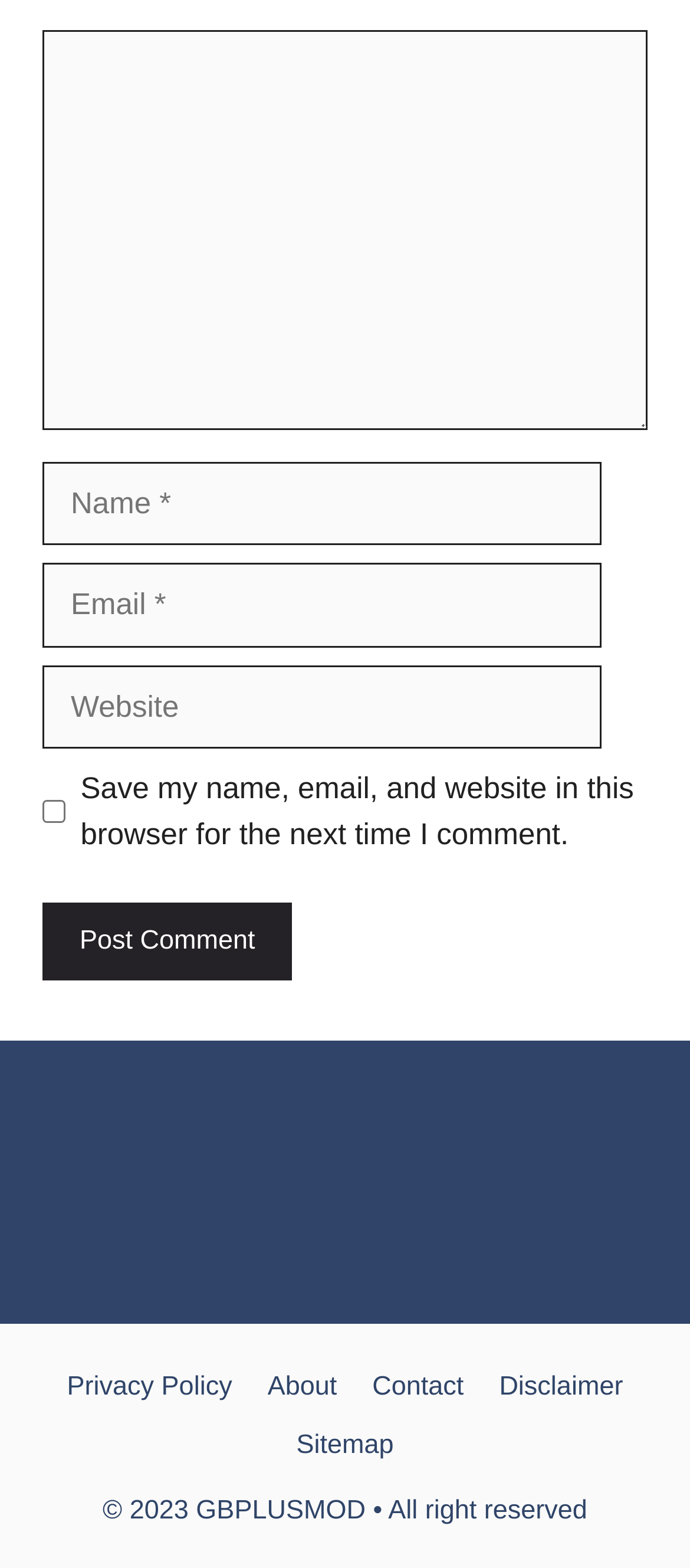Give a concise answer using one word or a phrase to the following question:
What is the copyright year?

2023